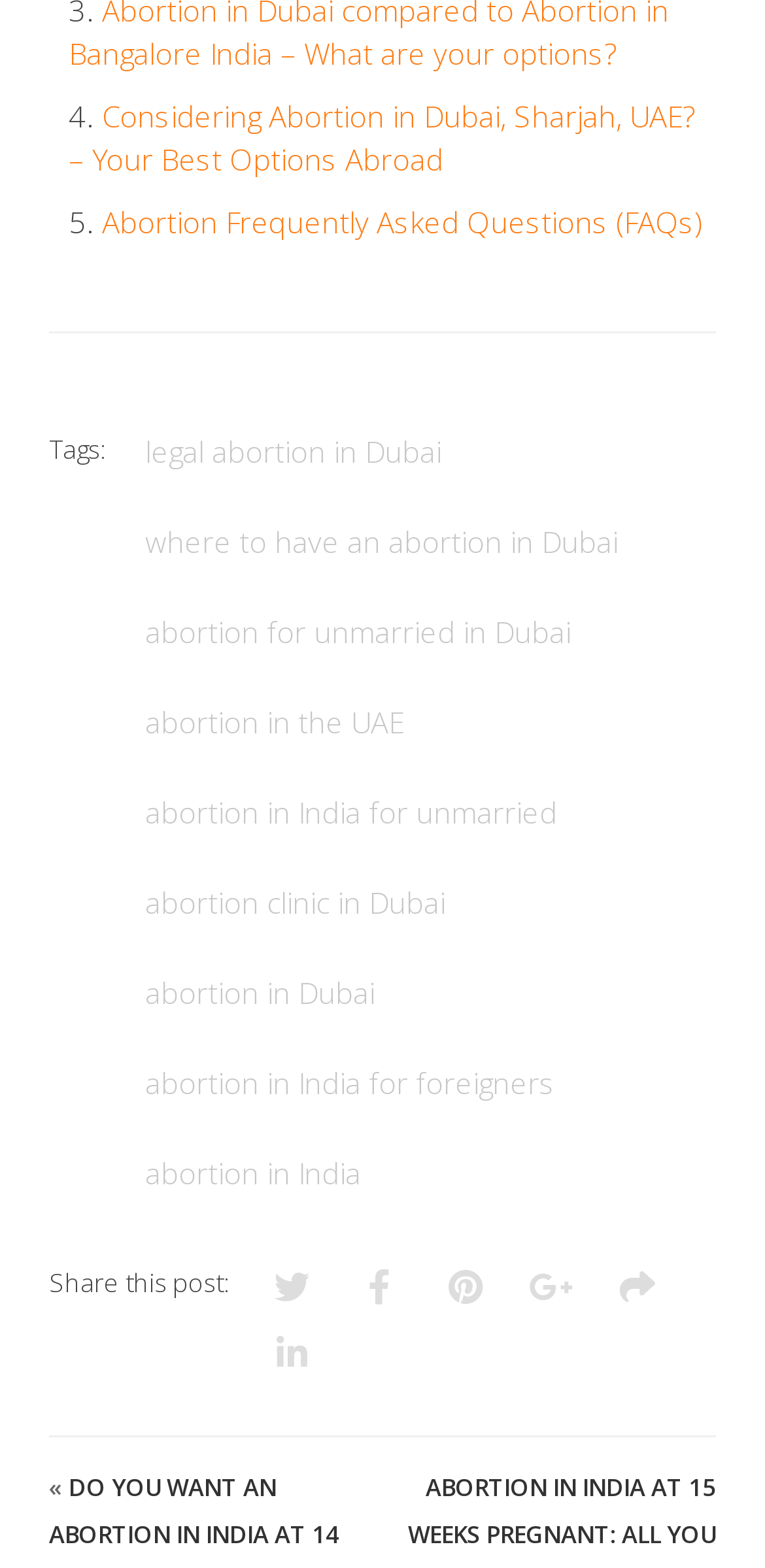Identify the bounding box coordinates of the region that needs to be clicked to carry out this instruction: "Read the FAQs about abortion". Provide these coordinates as four float numbers ranging from 0 to 1, i.e., [left, top, right, bottom].

[0.133, 0.129, 0.921, 0.154]